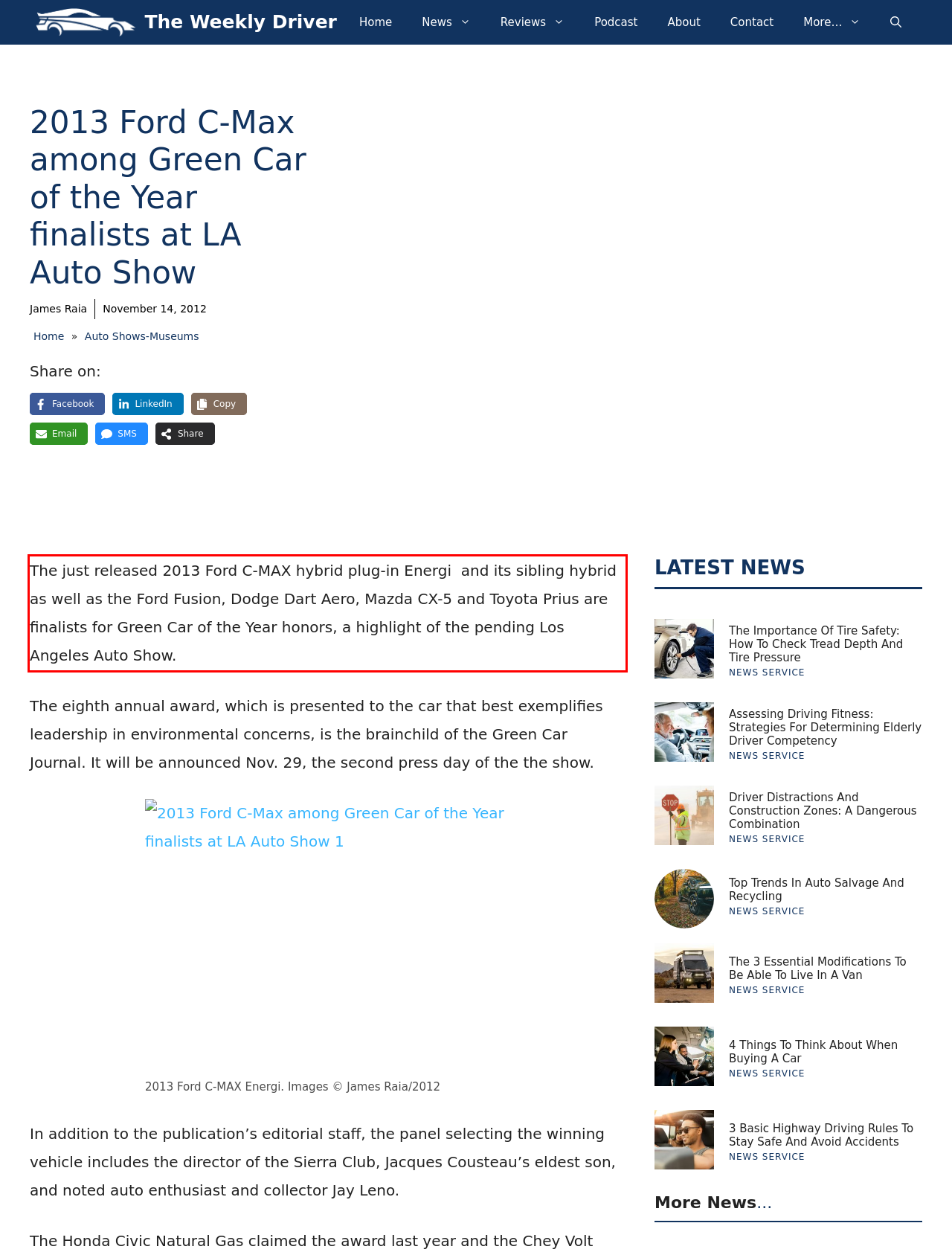Given the screenshot of the webpage, identify the red bounding box, and recognize the text content inside that red bounding box.

The just released 2013 Ford C-MAX hybrid plug-in Energi and its sibling hybrid as well as the Ford Fusion, Dodge Dart Aero, Mazda CX-5 and Toyota Prius are finalists for Green Car of the Year honors, a highlight of the pending Los Angeles Auto Show.